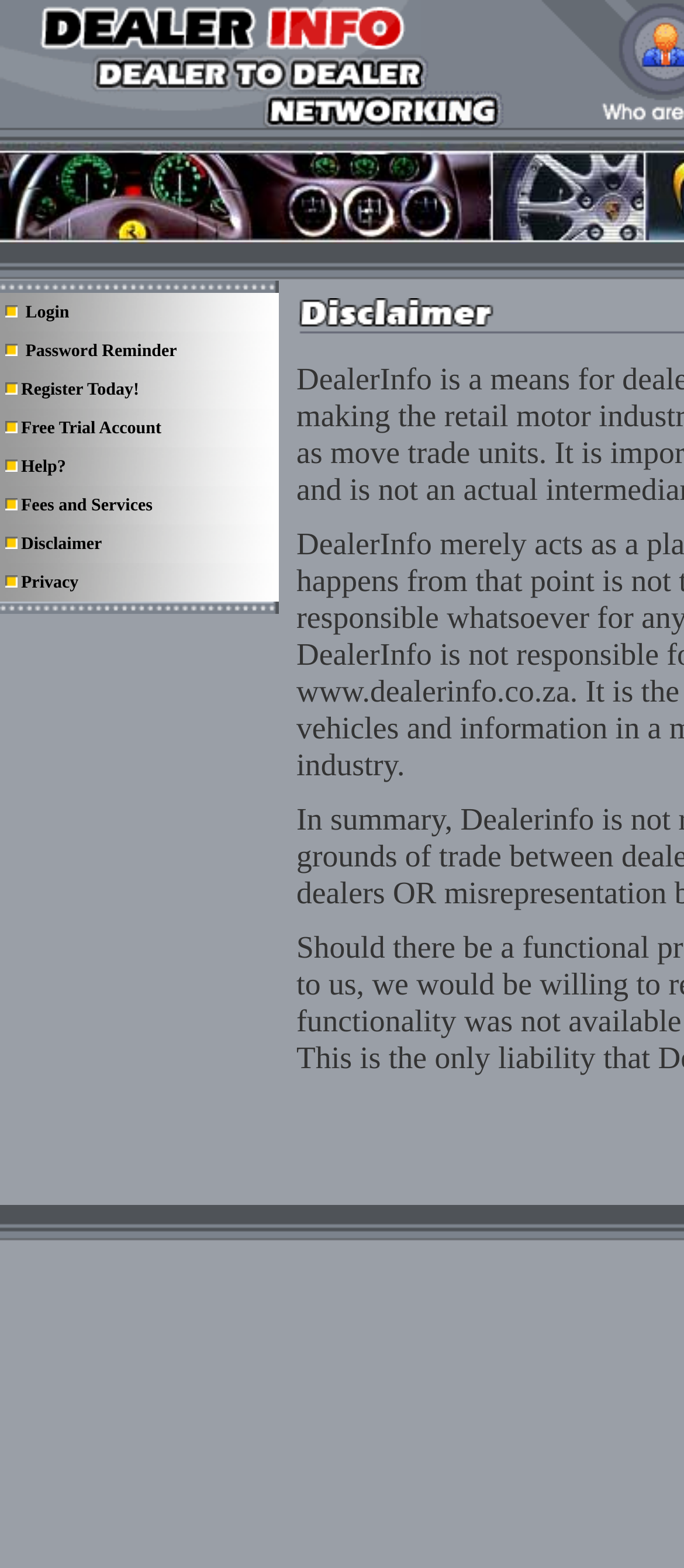Determine the bounding box for the UI element that matches this description: "Password Reminder".

[0.024, 0.218, 0.259, 0.23]